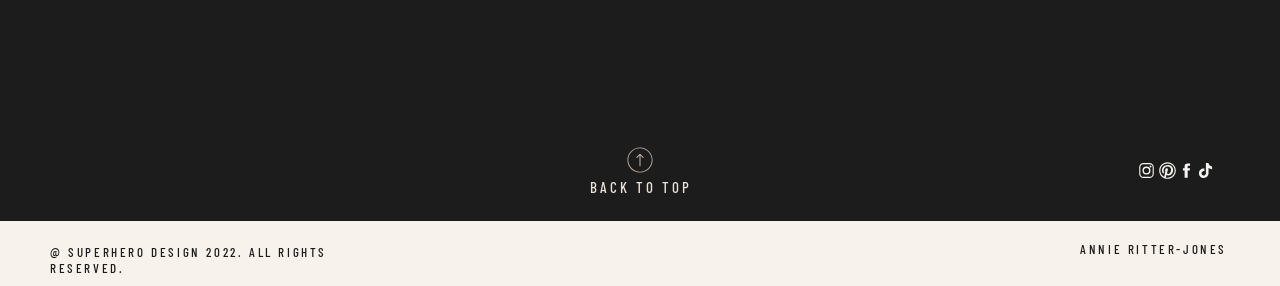Identify the bounding box coordinates of the HTML element based on this description: "Home".

None